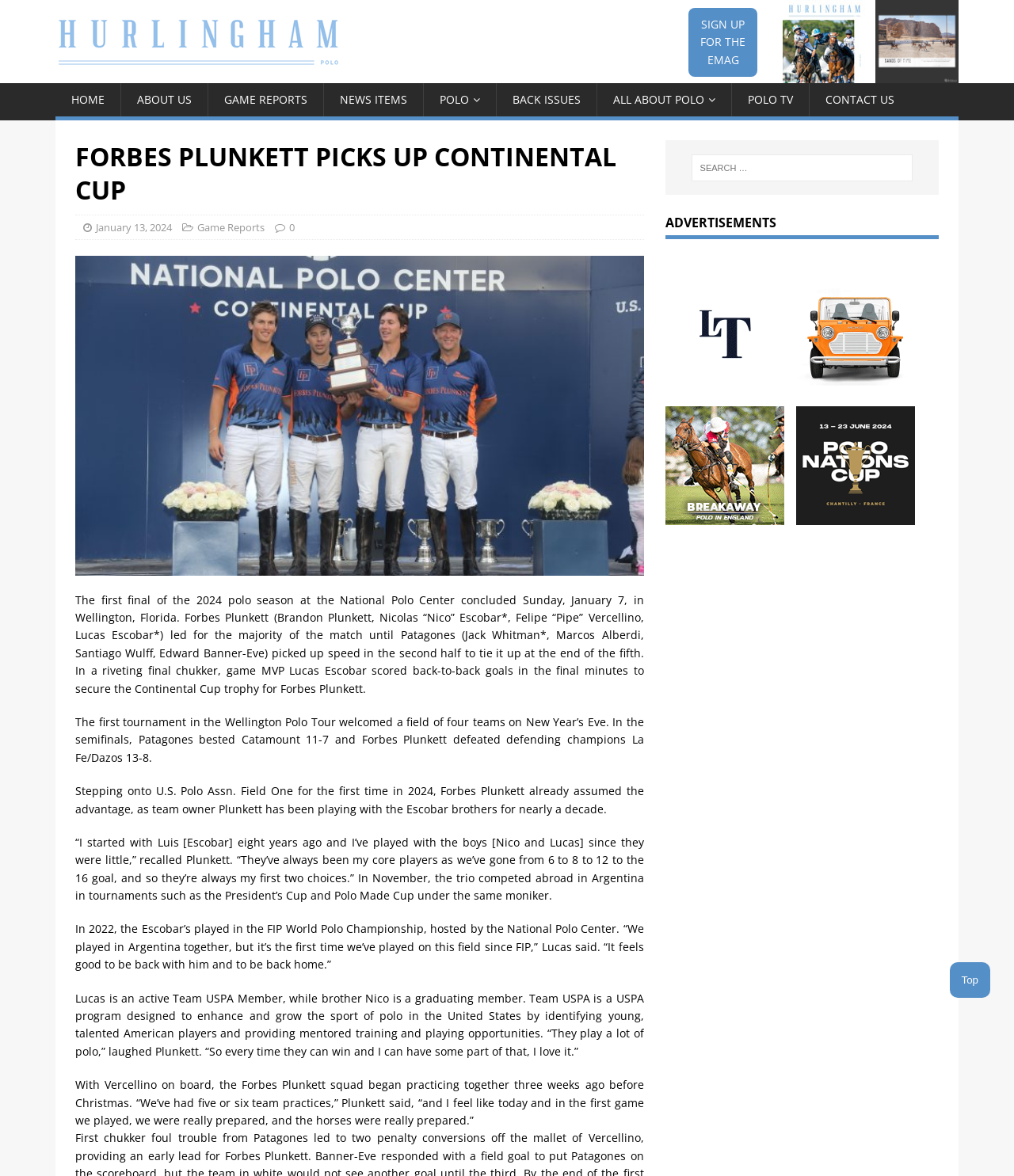Can you find the bounding box coordinates of the area I should click to execute the following instruction: "Click the 'HOME' link"?

[0.055, 0.071, 0.119, 0.099]